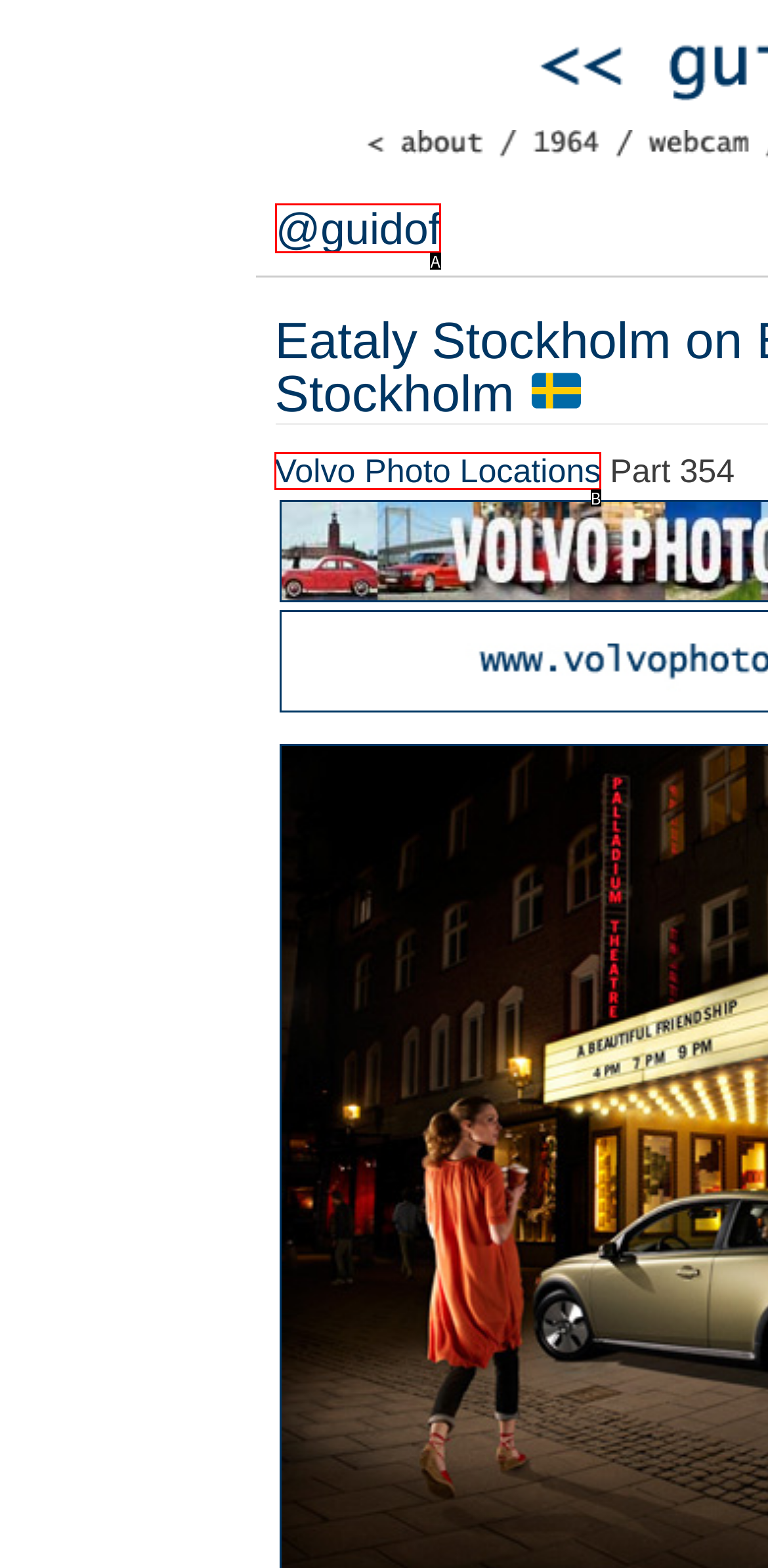Select the HTML element that fits the following description: @guidof
Provide the letter of the matching option.

A